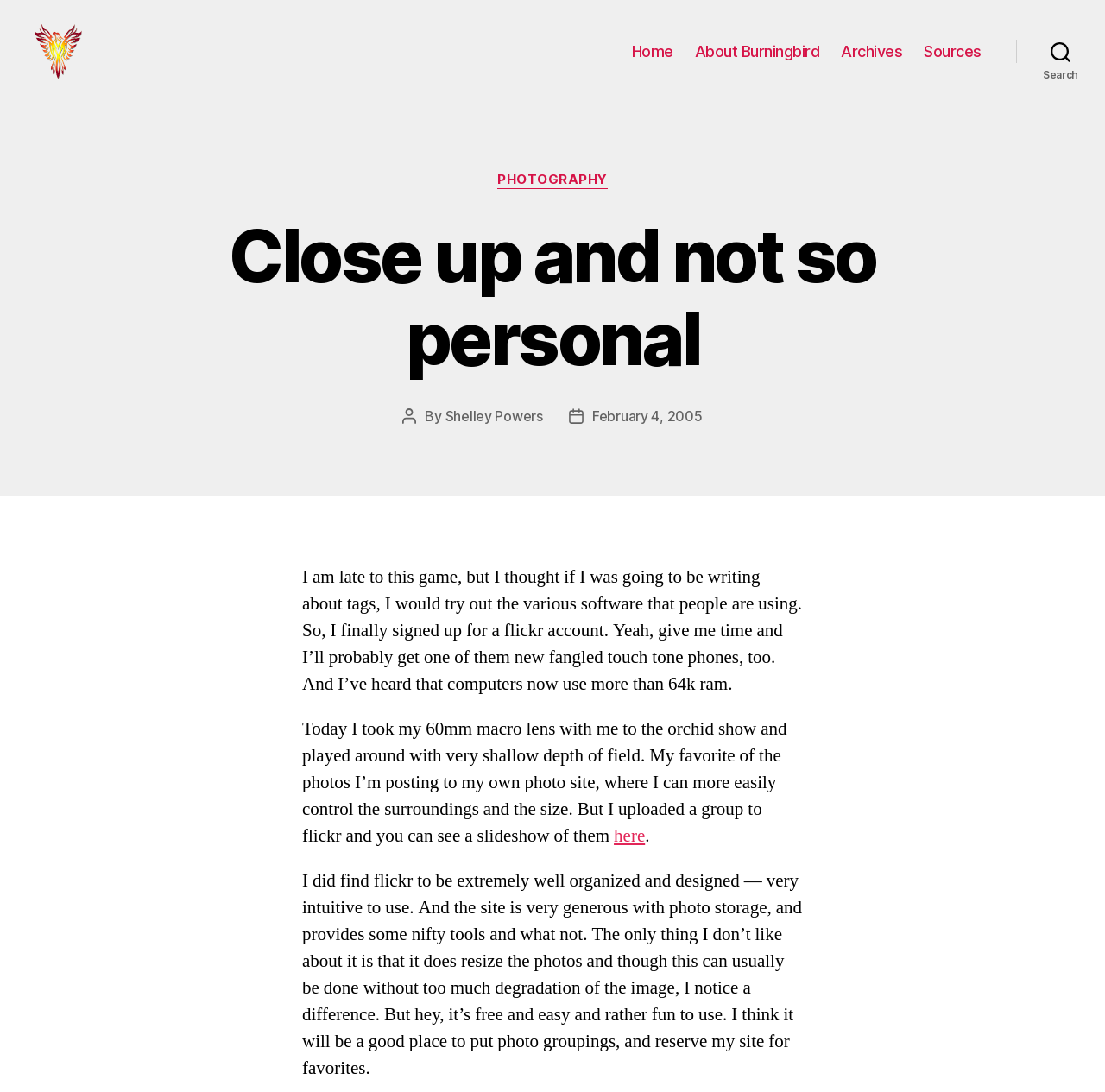Locate the bounding box coordinates of the area where you should click to accomplish the instruction: "View the About Burningbird page".

[0.629, 0.049, 0.742, 0.066]